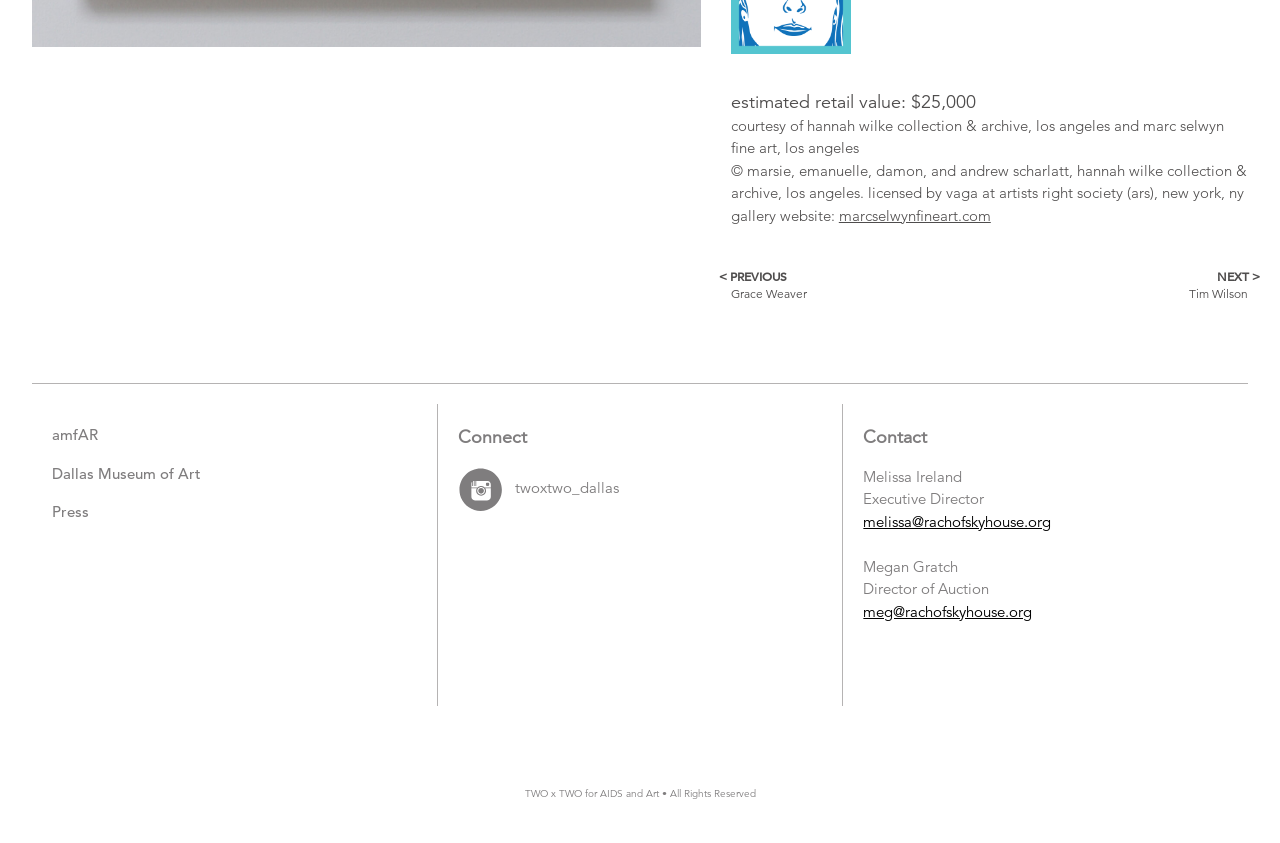Can you find the bounding box coordinates of the area I should click to execute the following instruction: "view the image"?

[0.358, 0.554, 0.393, 0.607]